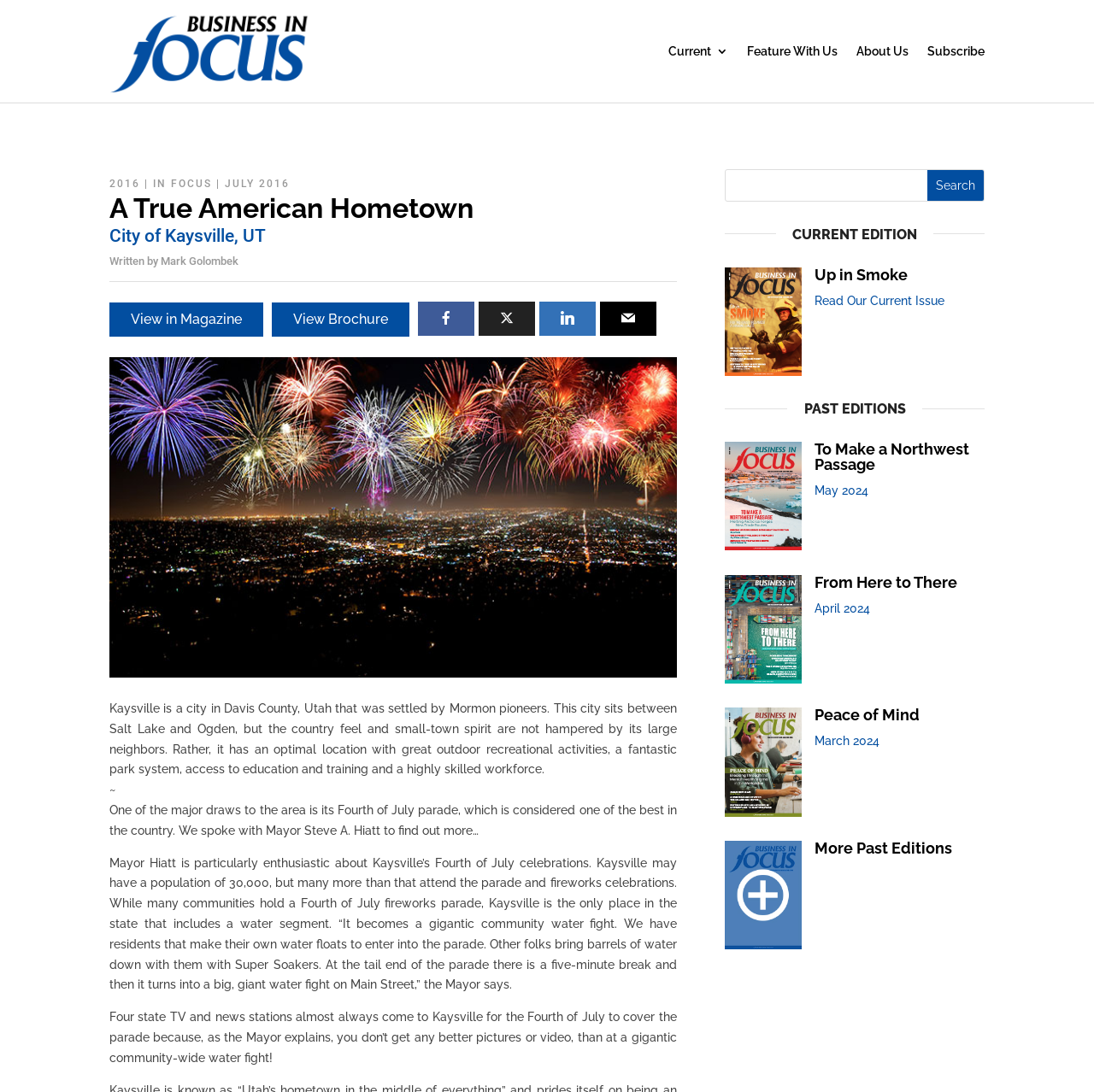Please provide a comprehensive answer to the question based on the screenshot: What is the population of Kaysville?

According to the article, Mayor Hiatt mentions that Kaysville has a population of 30,000, which is stated in the StaticText element.